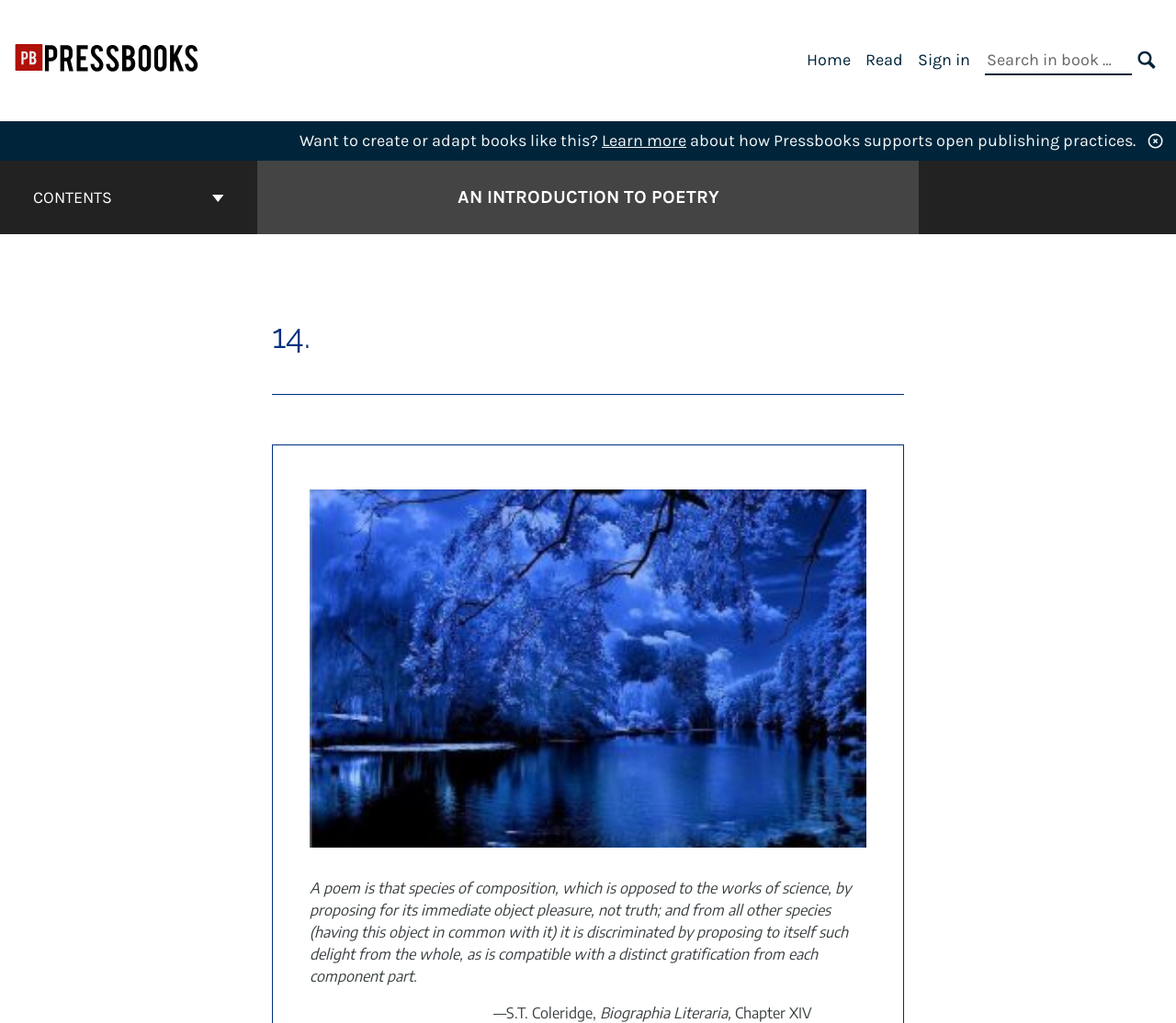Please identify the bounding box coordinates of the clickable area that will allow you to execute the instruction: "Learn more about Pressbooks".

[0.512, 0.127, 0.584, 0.147]